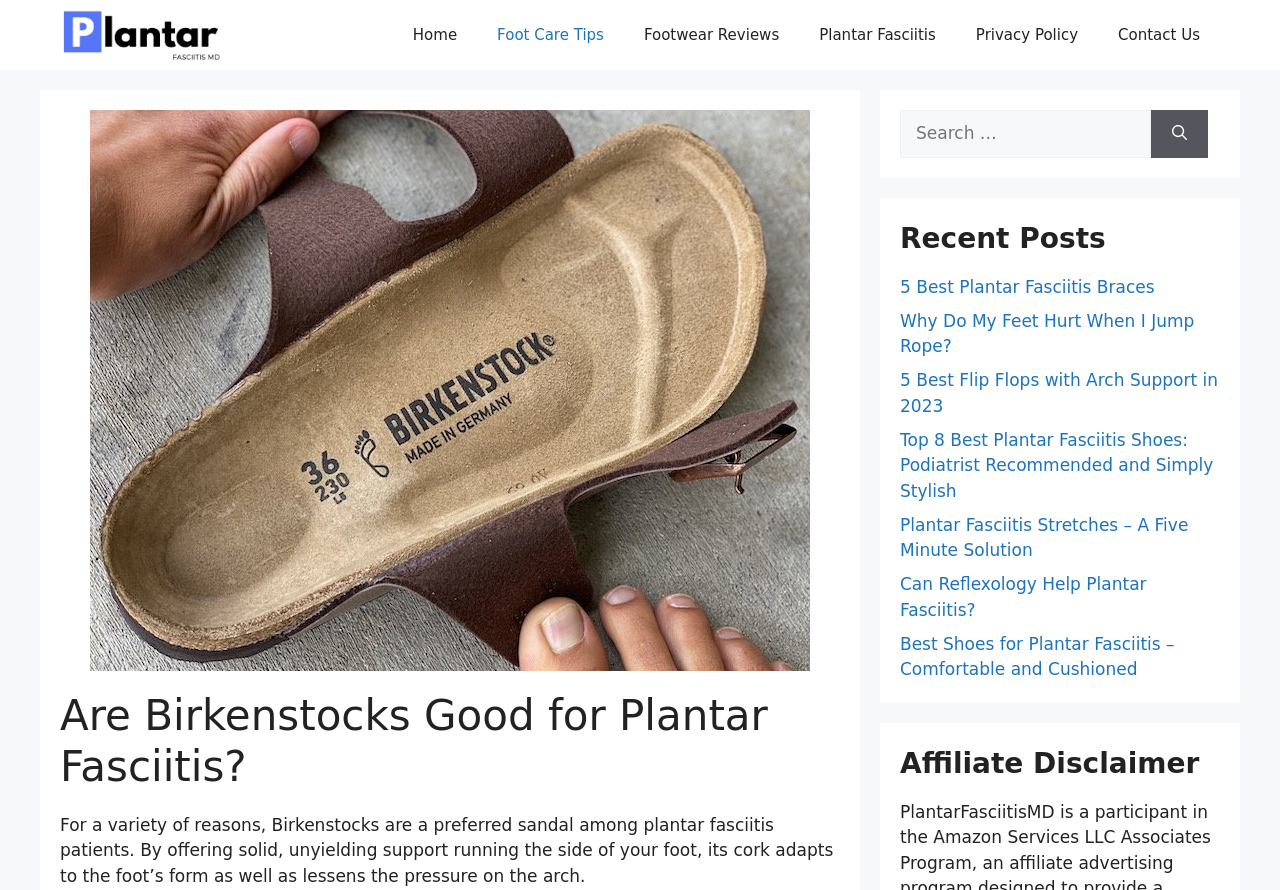Find the bounding box coordinates of the clickable region needed to perform the following instruction: "Read about Plantar Fasciitis MD". The coordinates should be provided as four float numbers between 0 and 1, i.e., [left, top, right, bottom].

[0.047, 0.0, 0.172, 0.079]